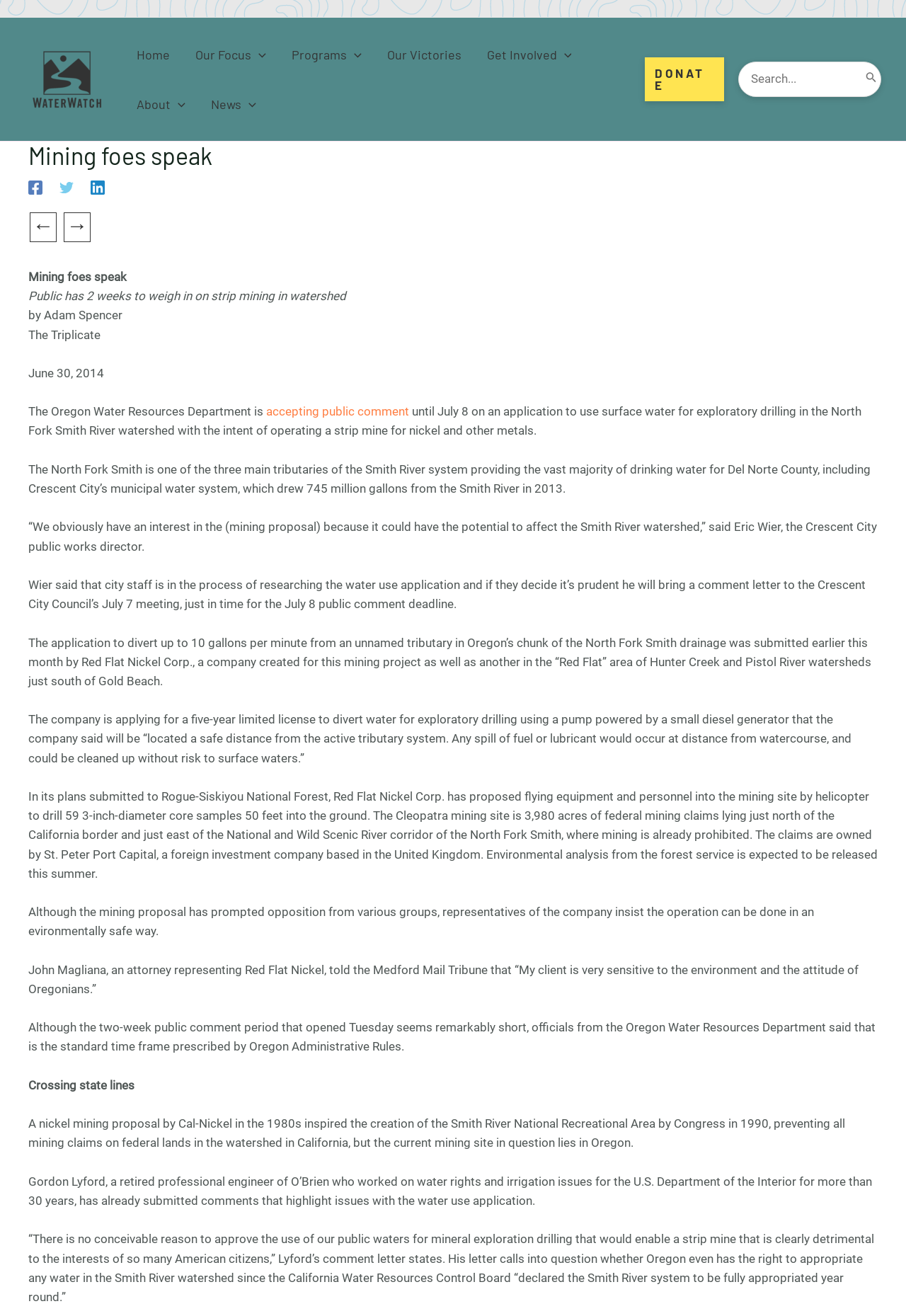Locate the bounding box coordinates of the item that should be clicked to fulfill the instruction: "Search for something".

[0.816, 0.047, 0.972, 0.073]